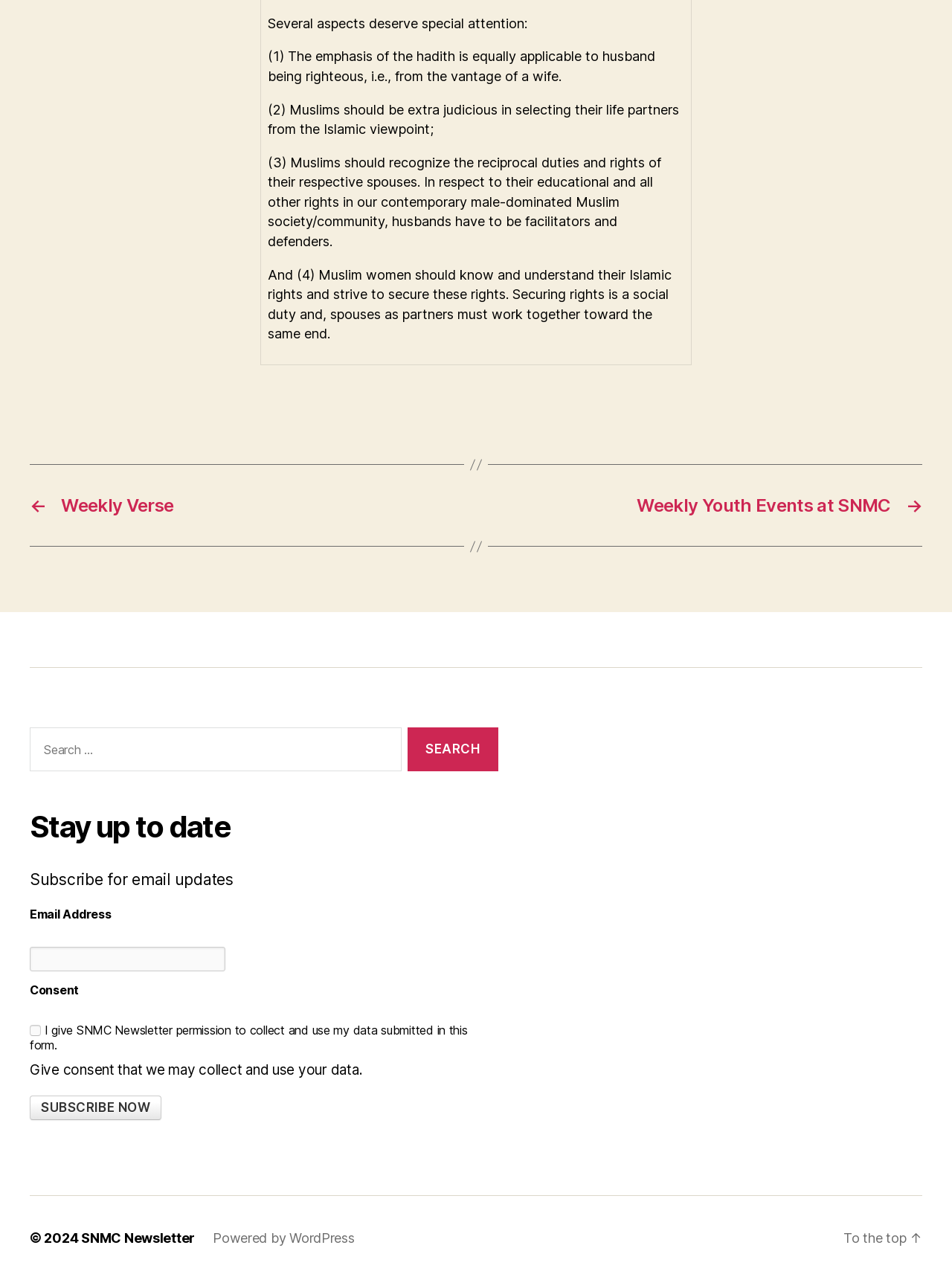Please give a succinct answer to the question in one word or phrase:
What type of content is available on this website?

Weekly verse and youth events